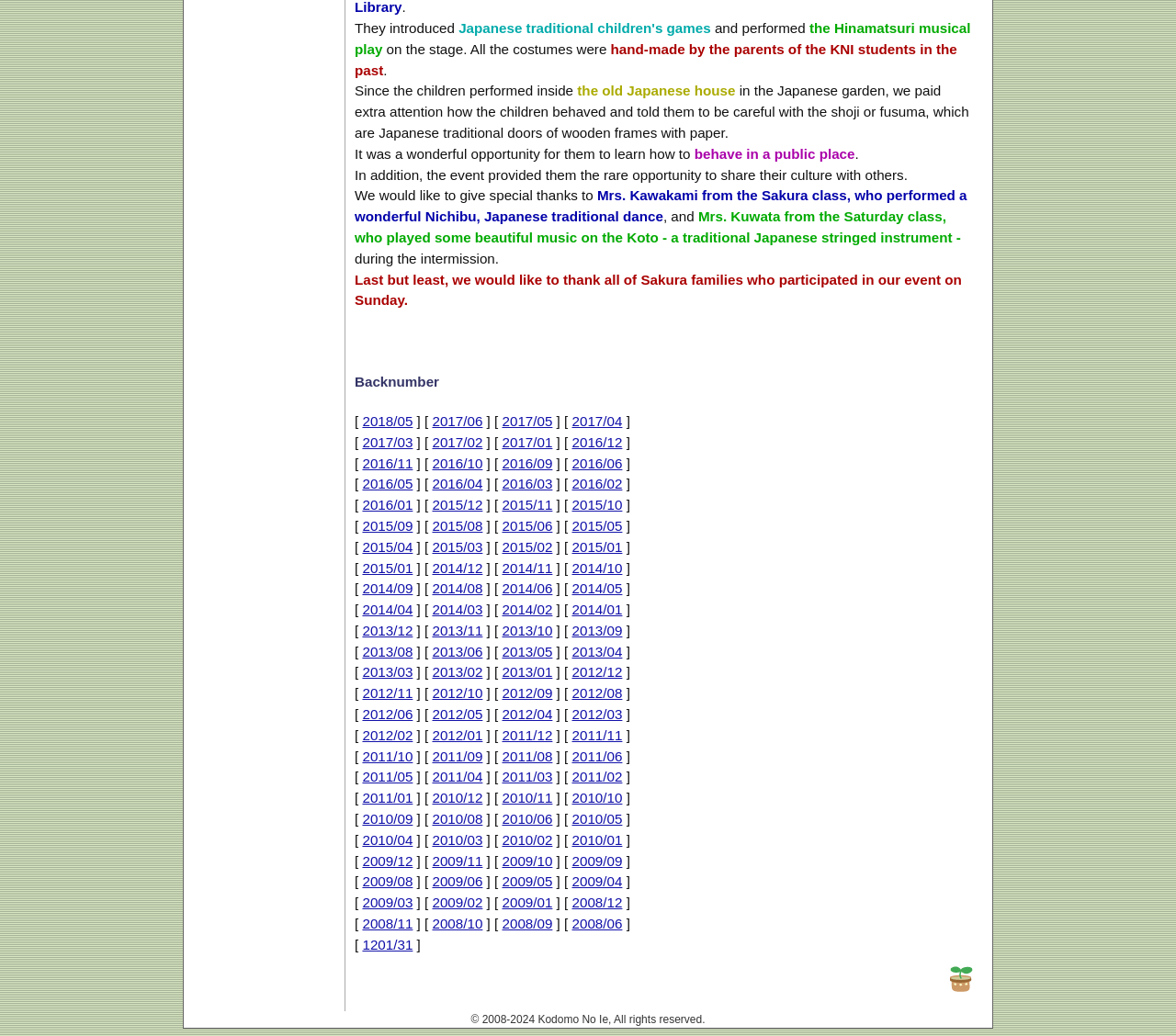How many links are there in the 'Backnumber' section?
Use the image to give a comprehensive and detailed response to the question.

The 'Backnumber' section contains 24 links, each representing a different month and year, ranging from 2014/08 to 2018/05.